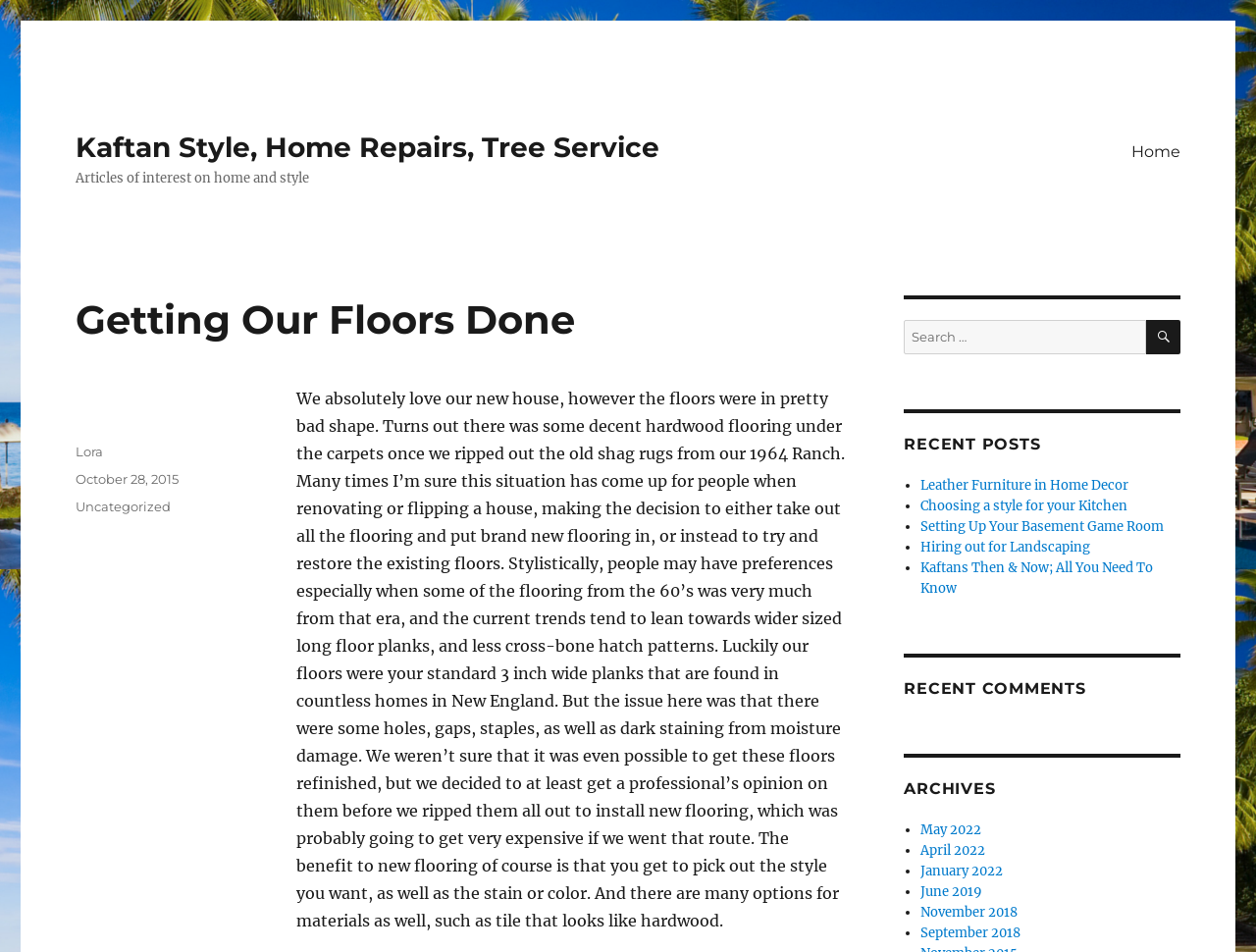Indicate the bounding box coordinates of the clickable region to achieve the following instruction: "Select a currency."

None